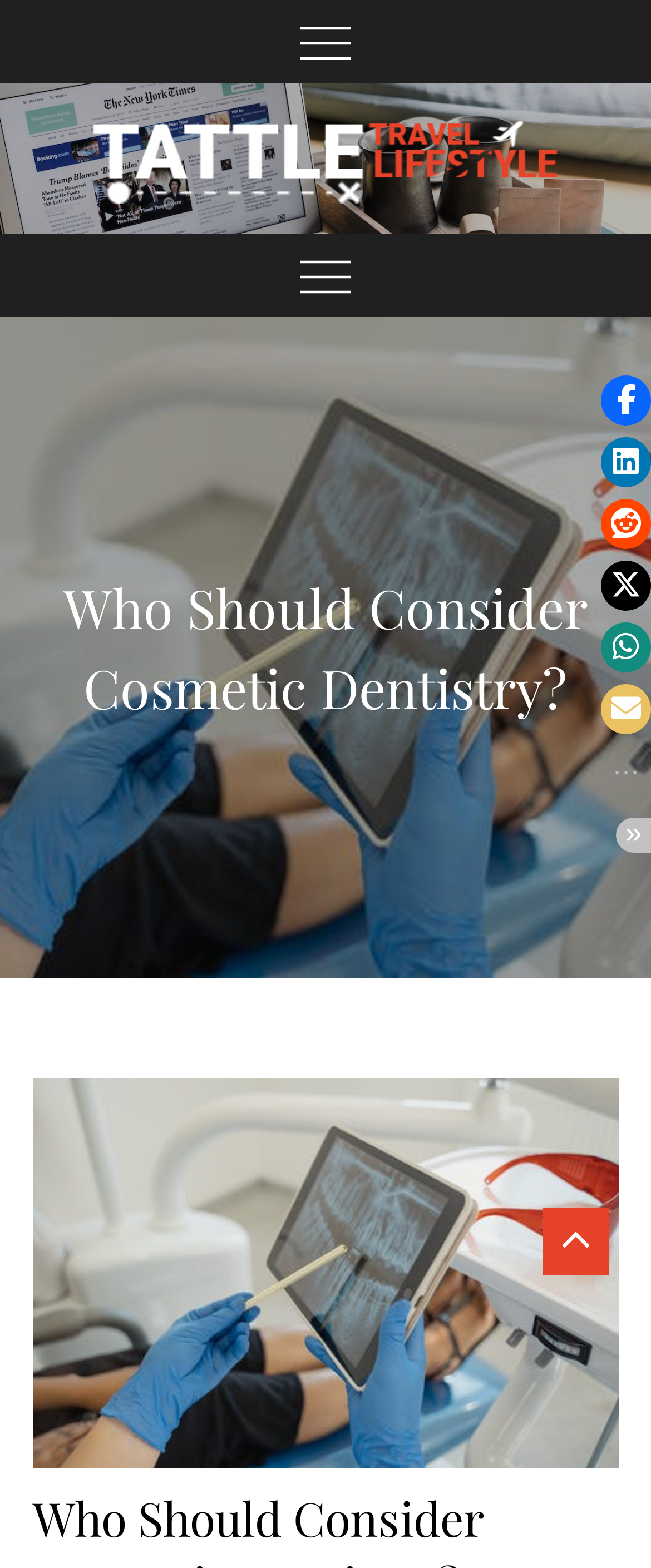What is the category of the blog post?
Using the image as a reference, give an elaborate response to the question.

I found the answer by examining the StaticText element with the text 'Healthy Lifestyle | Business | General Blog' which suggests that the blog post falls under the category of Healthy Lifestyle.